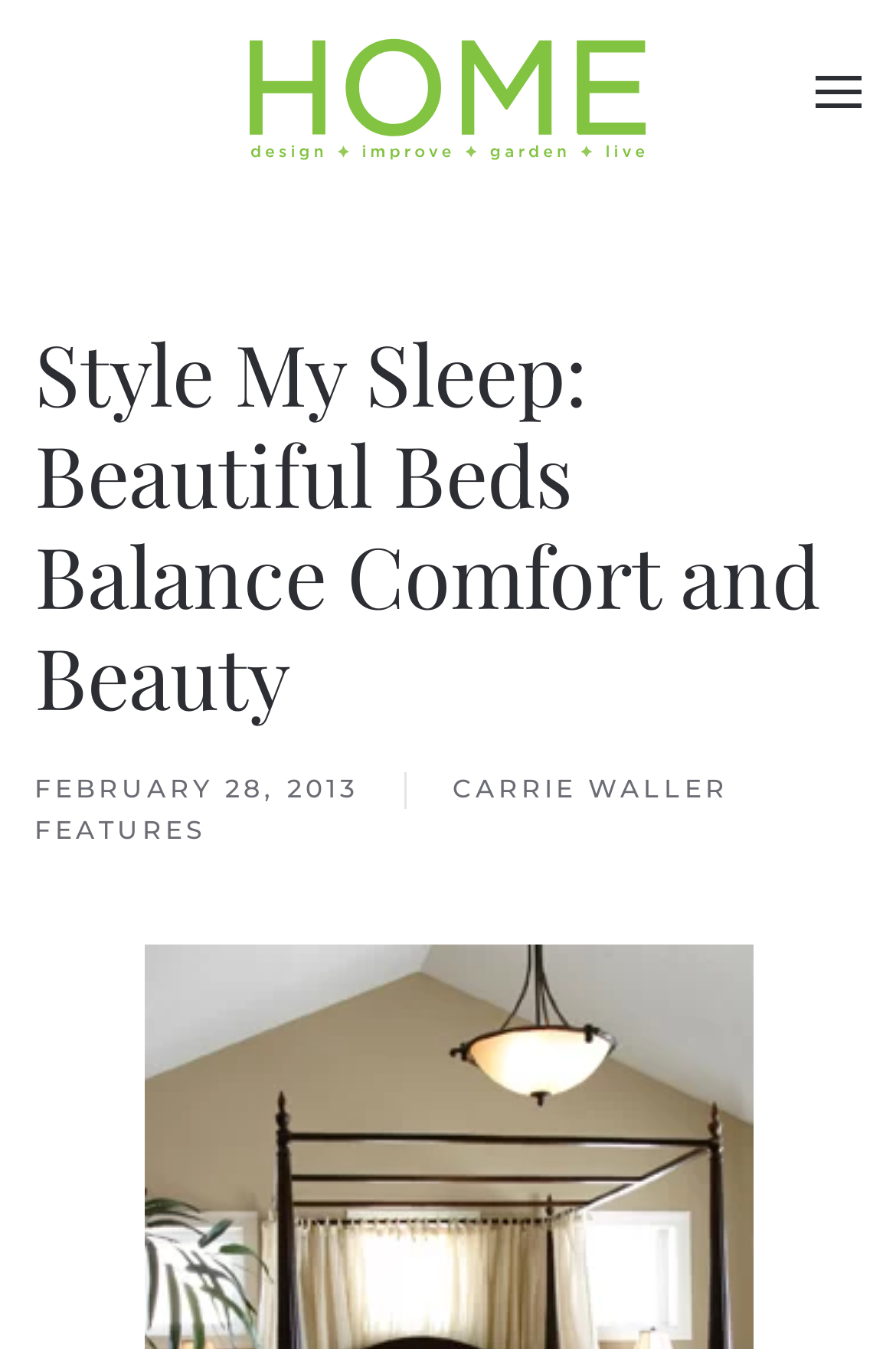Is there a menu on the webpage?
Please use the visual content to give a single word or phrase answer.

Yes